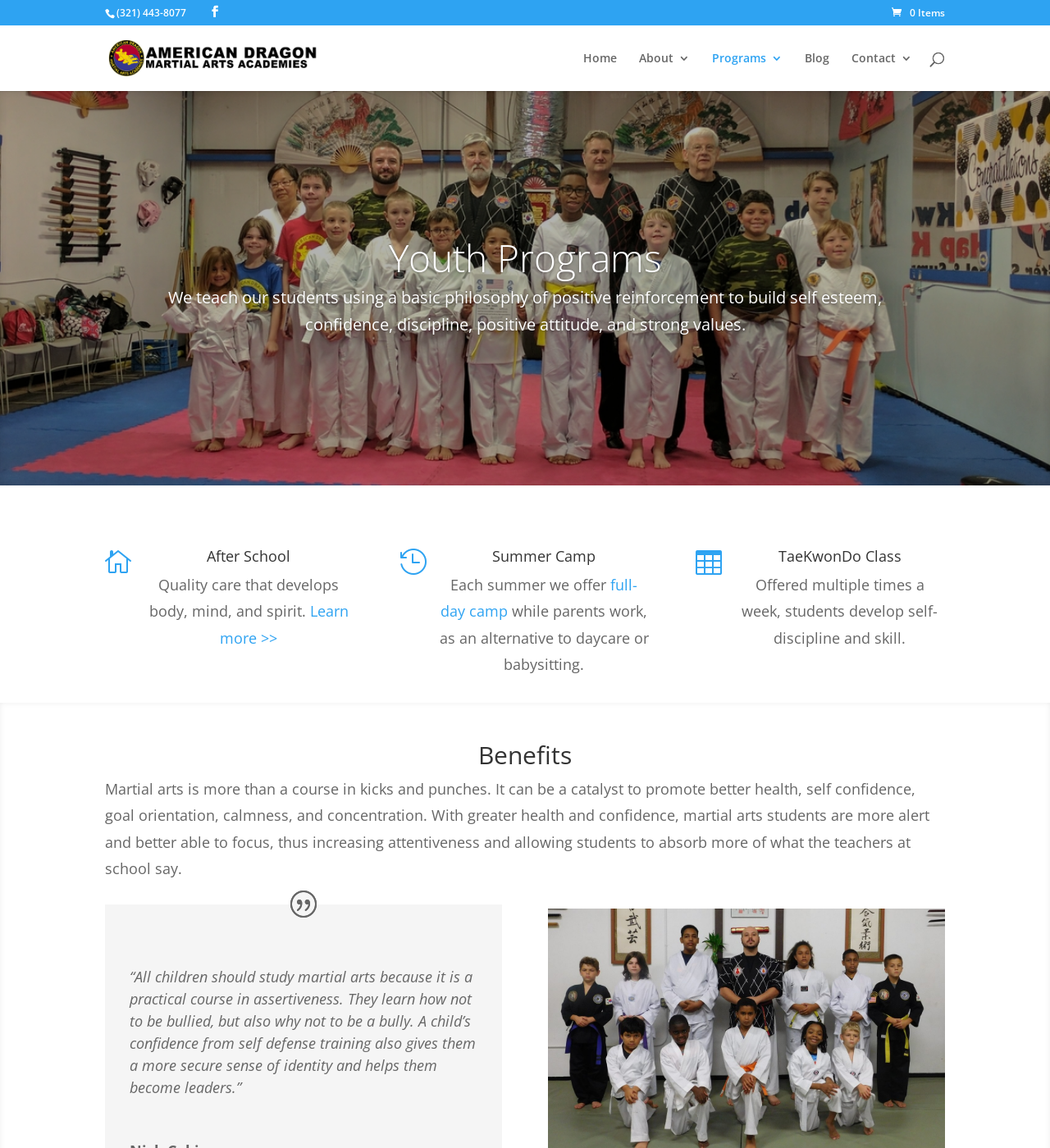Find the bounding box coordinates for the element that must be clicked to complete the instruction: "Go to the home page". The coordinates should be four float numbers between 0 and 1, indicated as [left, top, right, bottom].

[0.555, 0.046, 0.588, 0.079]